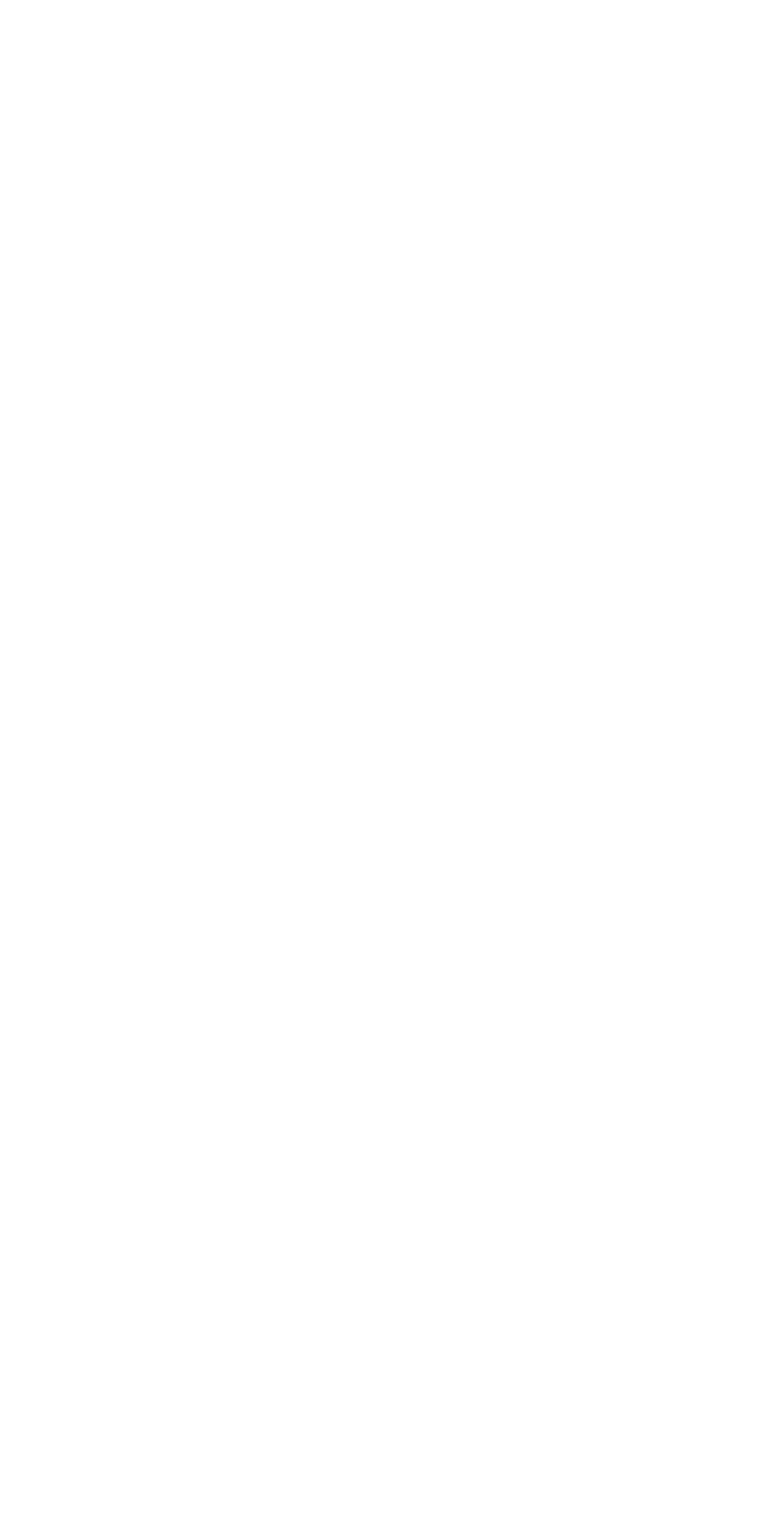Answer the following query with a single word or phrase:
What is the function of the button with text 'Post Comment »'? 

Post a comment